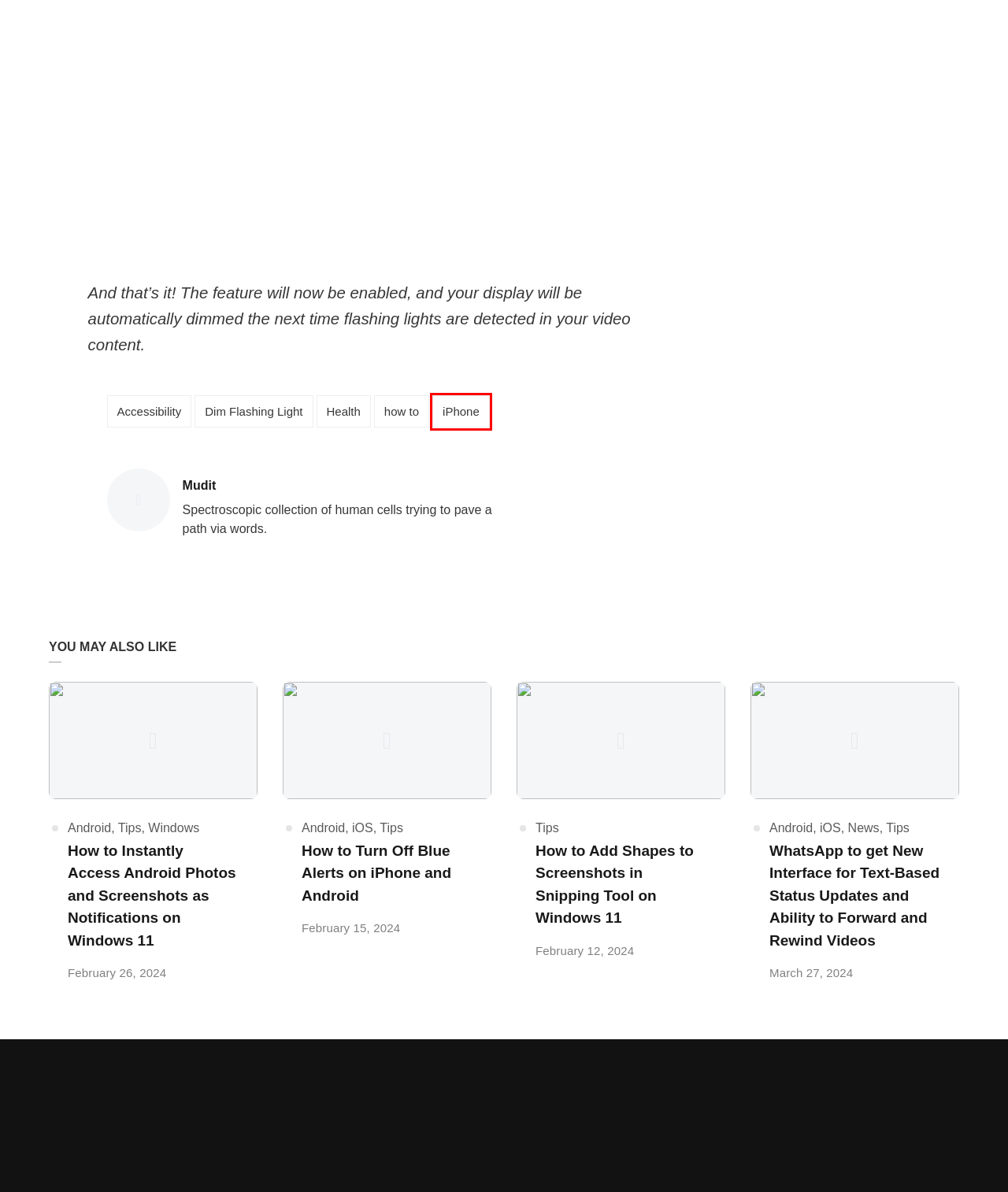You are presented with a screenshot of a webpage that includes a red bounding box around an element. Determine which webpage description best matches the page that results from clicking the element within the red bounding box. Here are the candidates:
A. About Us - Nerds Chalk
B. Privacy Policy - Nerds Chalk
C. iPhone Archives - Nerds Chalk
D. How to Turn Off Blue Alerts on iPhone and Android
E. News Archives - Nerds Chalk
F. Dim Flashing Light Archives - Nerds Chalk
G. Health Archives - Nerds Chalk
H. How to Instantly Access Android Photos and Screenshots as Notifications on Windows 11

C